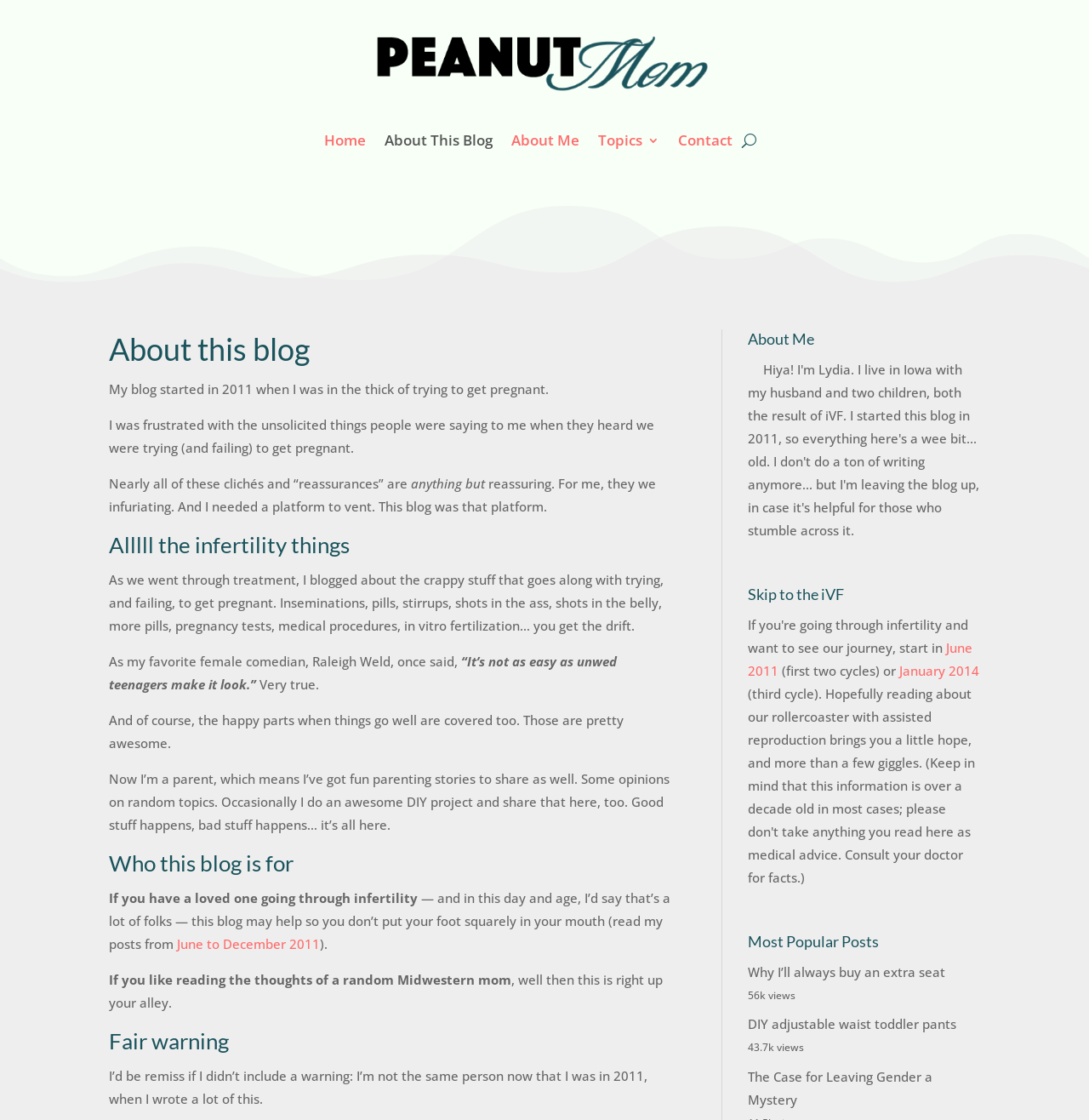What is the main topic of the blog?
Using the visual information, respond with a single word or phrase.

Infertility and parenting